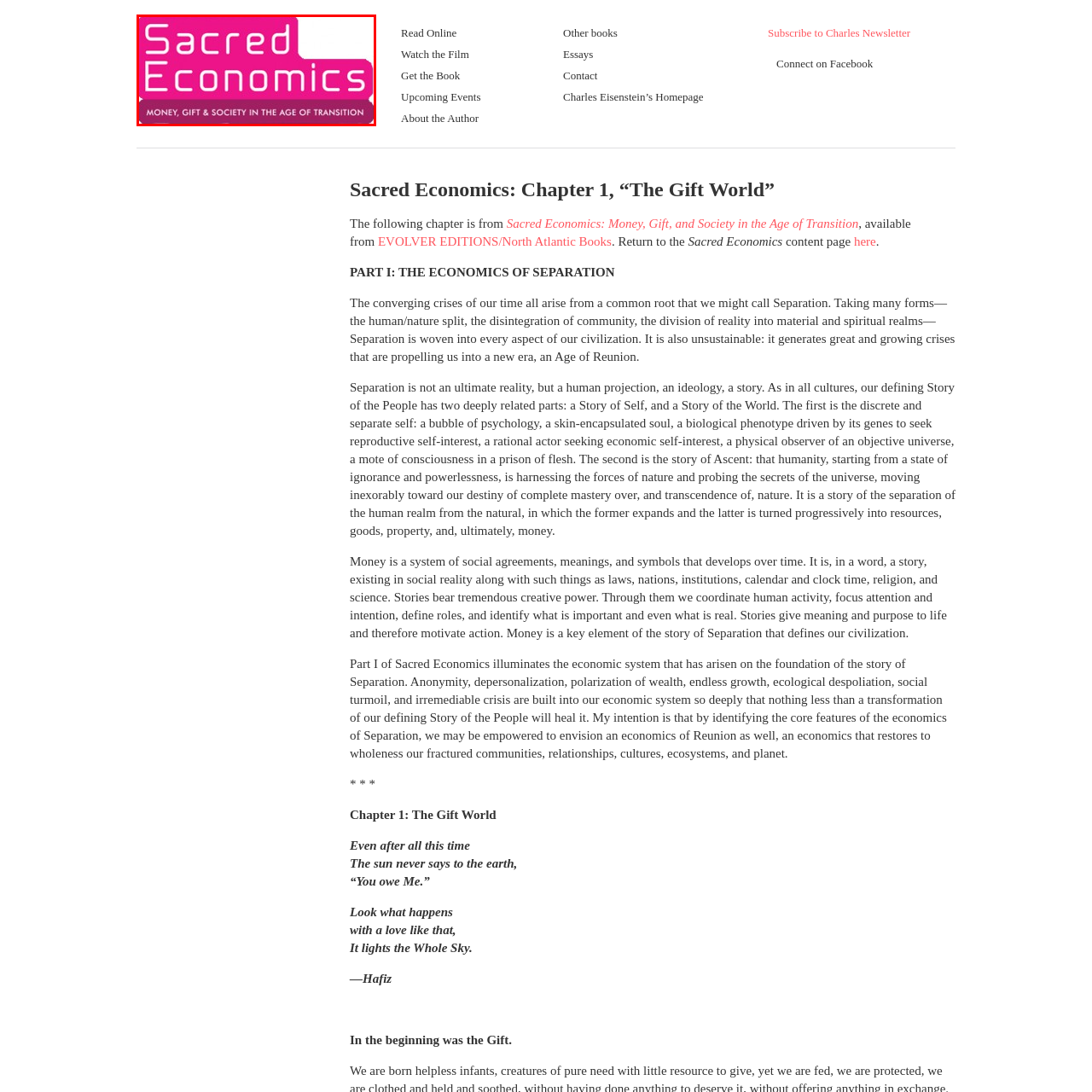Direct your attention to the image marked by the red box and answer the given question using a single word or phrase:
What is the focus of the economic system explored in the concept?

Mutual support and community benefit